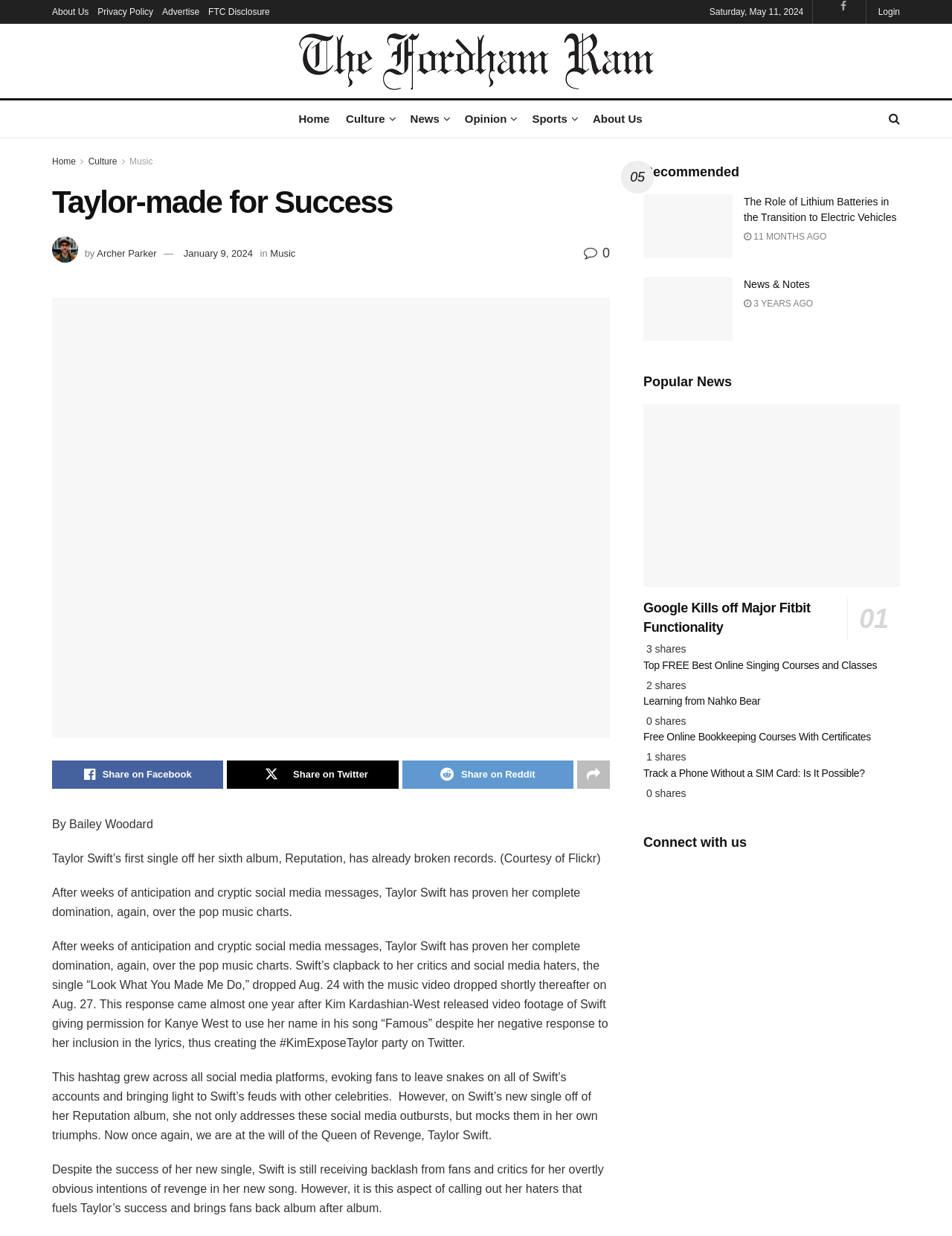Locate the bounding box of the UI element with the following description: "SERVICES".

None